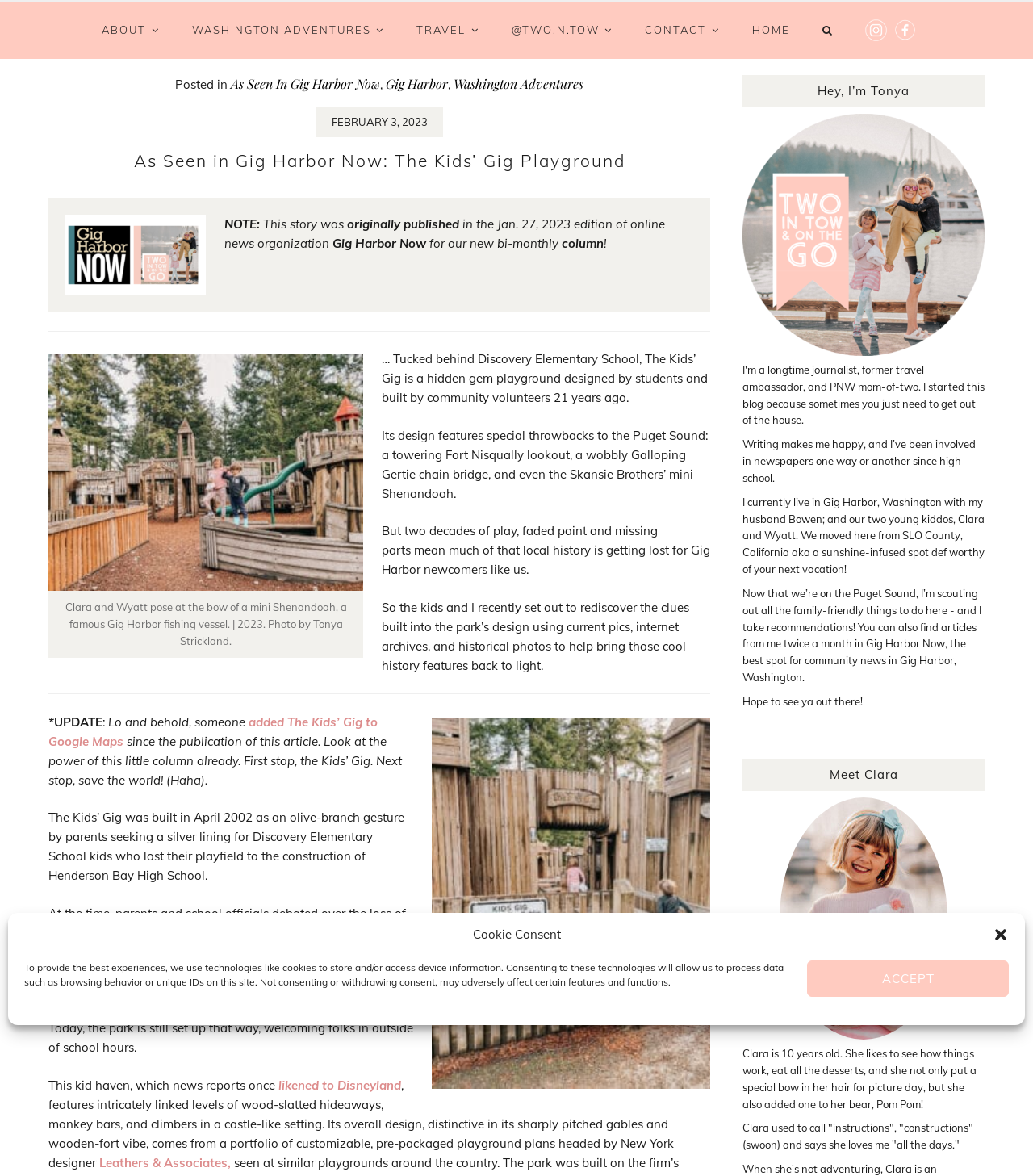Answer the following inquiry with a single word or phrase:
What is the name of the news organization mentioned in the article?

Gig Harbor Now